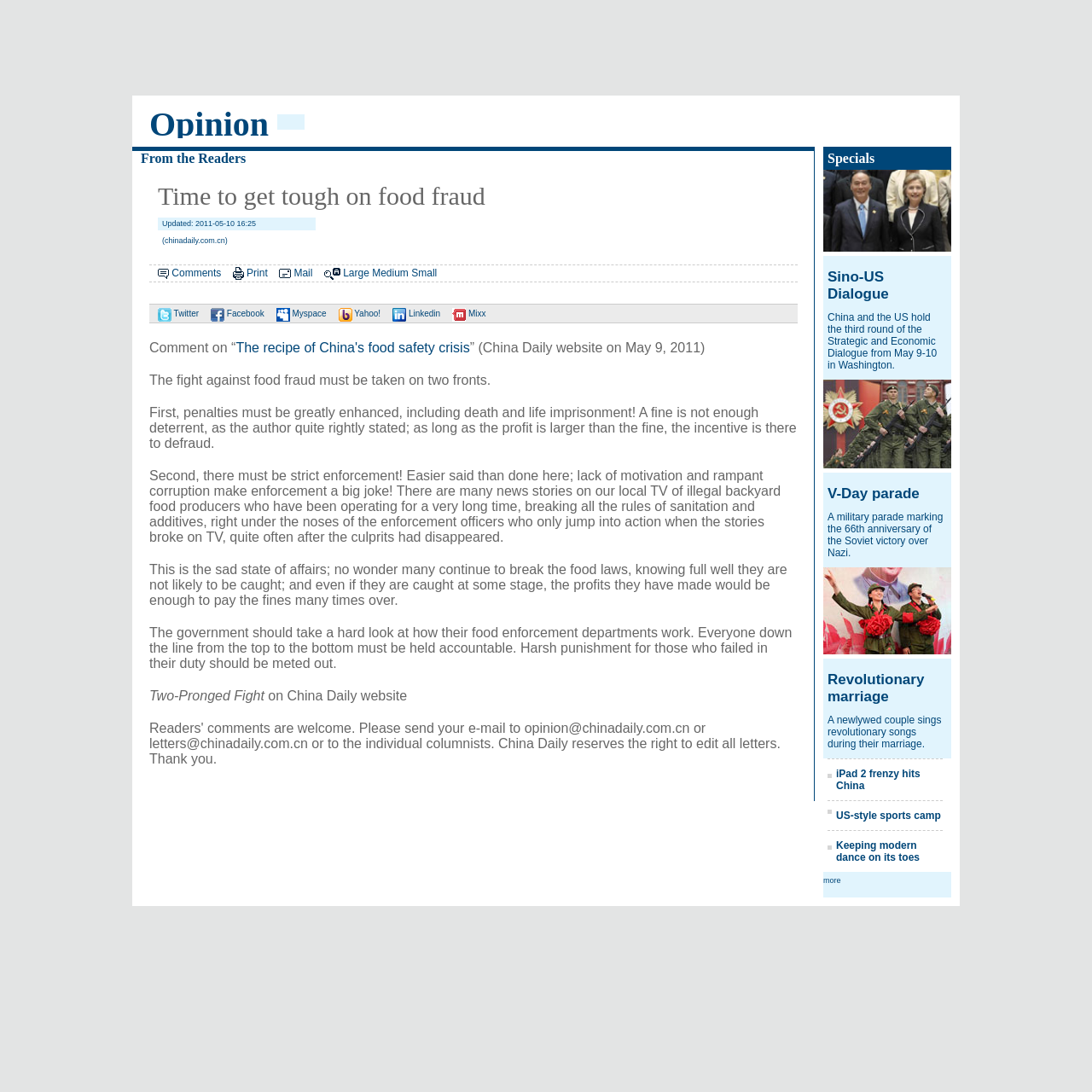Specify the bounding box coordinates of the element's area that should be clicked to execute the given instruction: "Click on 'Comments'". The coordinates should be four float numbers between 0 and 1, i.e., [left, top, right, bottom].

[0.157, 0.245, 0.203, 0.255]